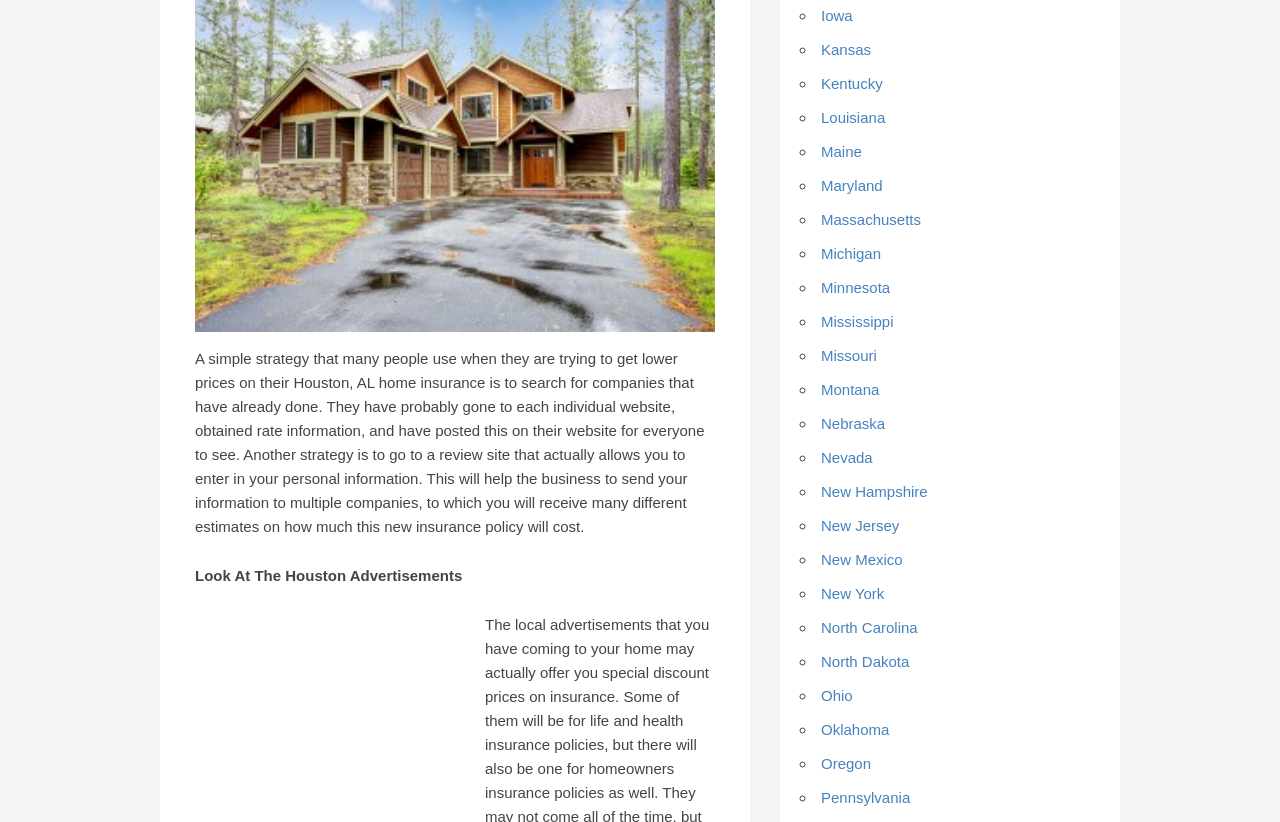Specify the bounding box coordinates of the region I need to click to perform the following instruction: "Click on New York". The coordinates must be four float numbers in the range of 0 to 1, i.e., [left, top, right, bottom].

[0.641, 0.712, 0.691, 0.732]